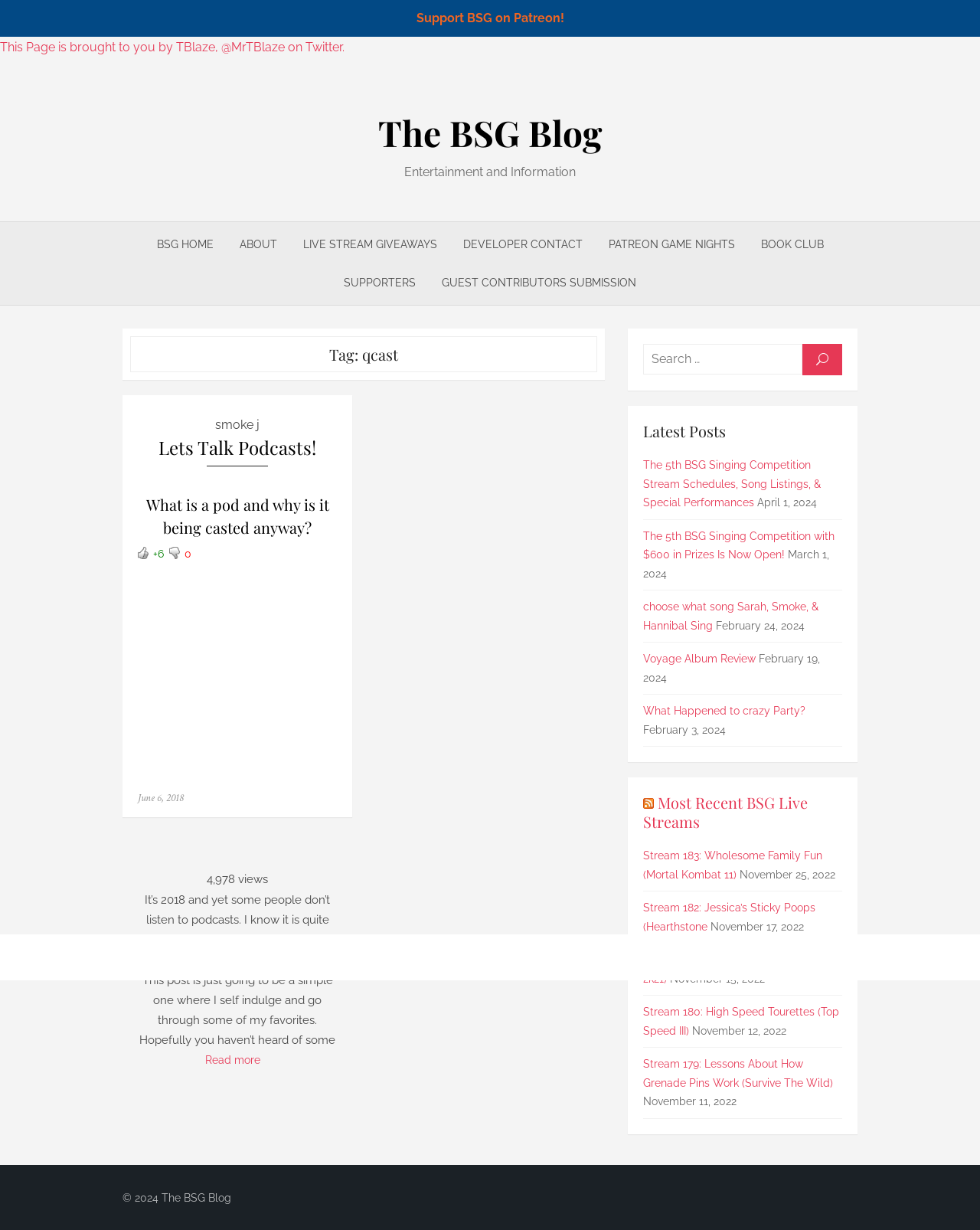Identify the bounding box coordinates of the section to be clicked to complete the task described by the following instruction: "Search for something". The coordinates should be four float numbers between 0 and 1, formatted as [left, top, right, bottom].

None